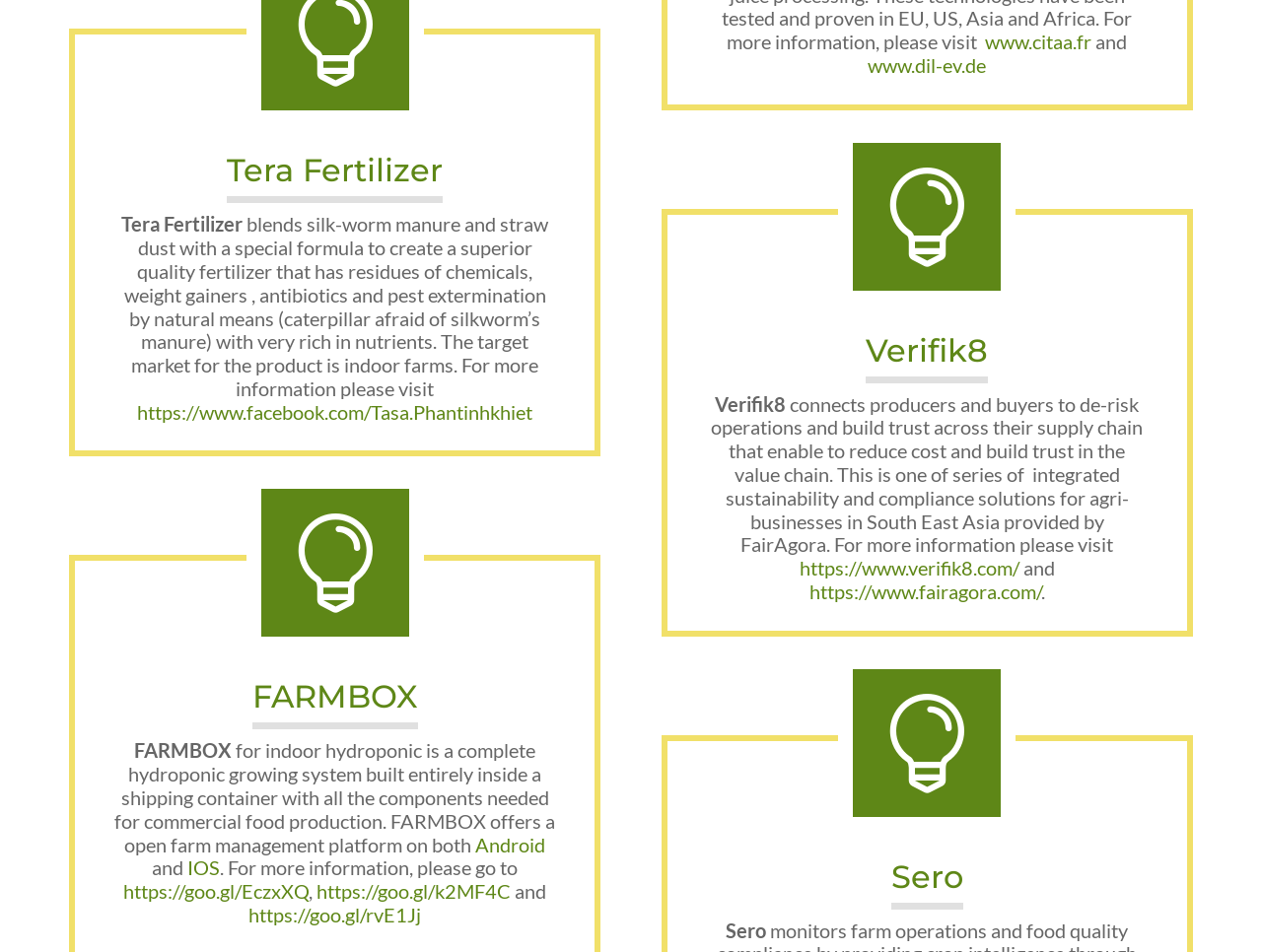Please specify the coordinates of the bounding box for the element that should be clicked to carry out this instruction: "check Sero website". The coordinates must be four float numbers between 0 and 1, formatted as [left, top, right, bottom].

[0.706, 0.9, 0.763, 0.94]